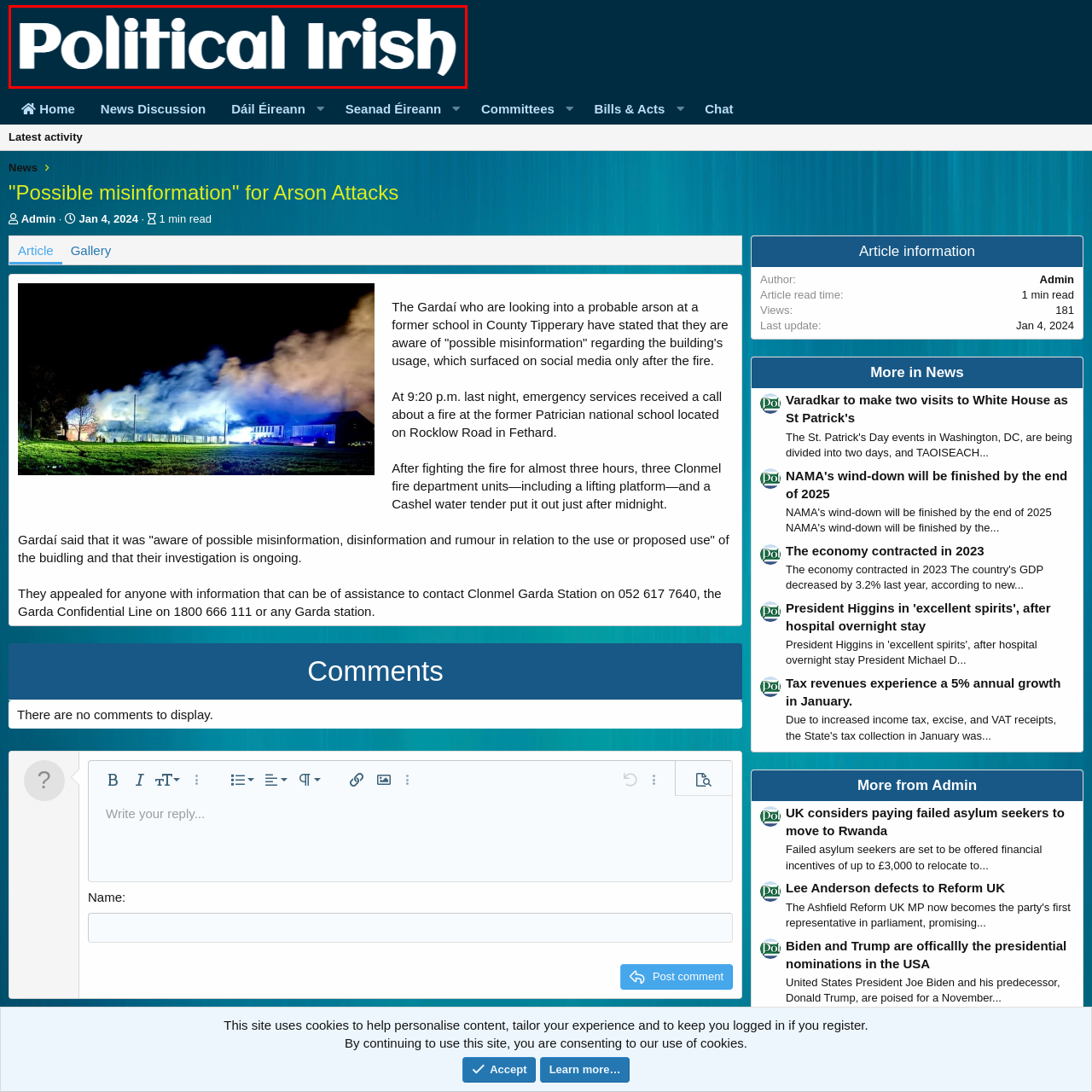Inspect the part framed by the grey rectangle, What is the focus of the platform? 
Reply with a single word or phrase.

Political discourse and discussions